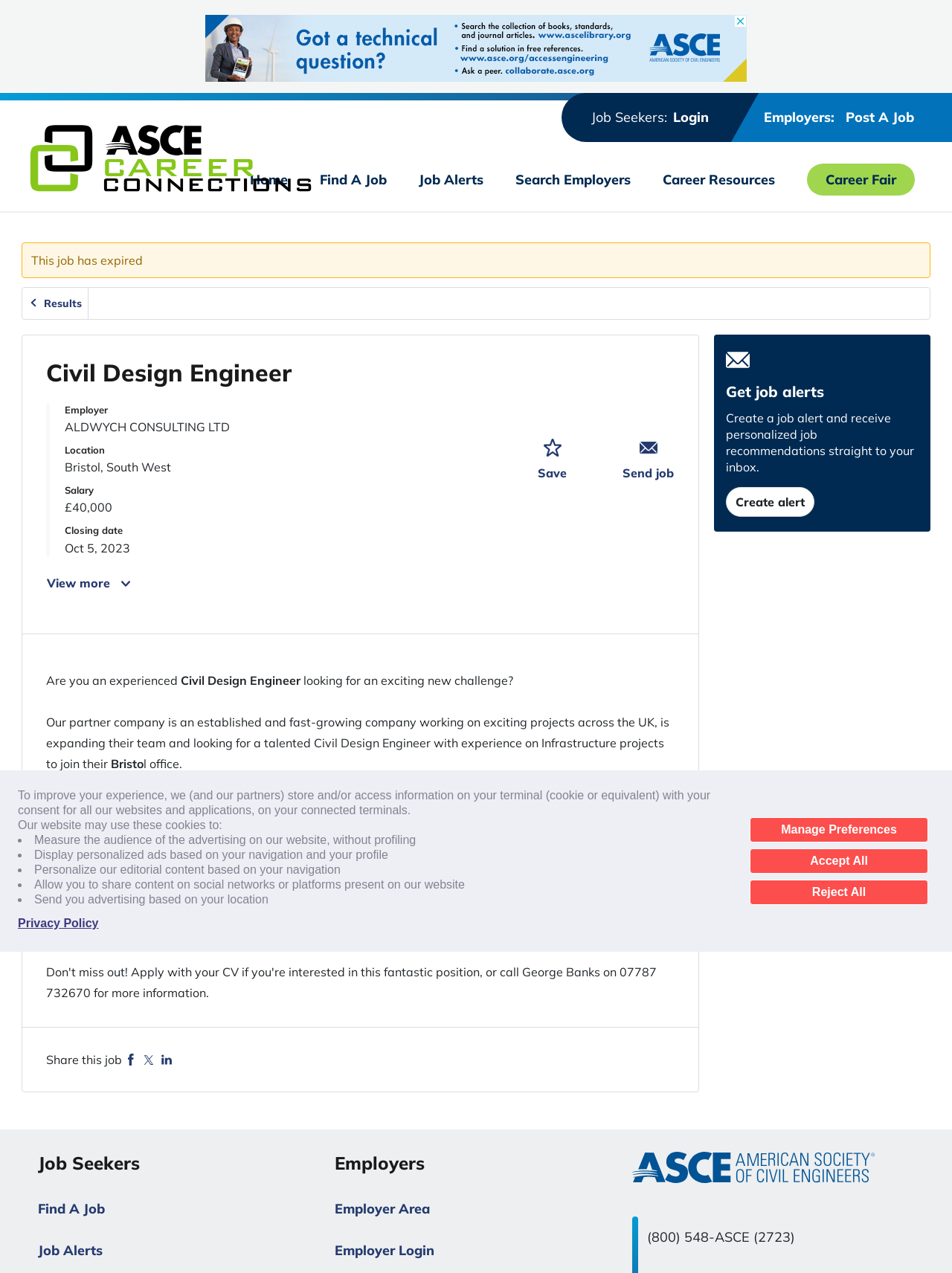Based on the element description, predict the bounding box coordinates (top-left x, top-left y, bottom-right x, bottom-right y) for the UI element in the screenshot: Dinner & Celebrations

None